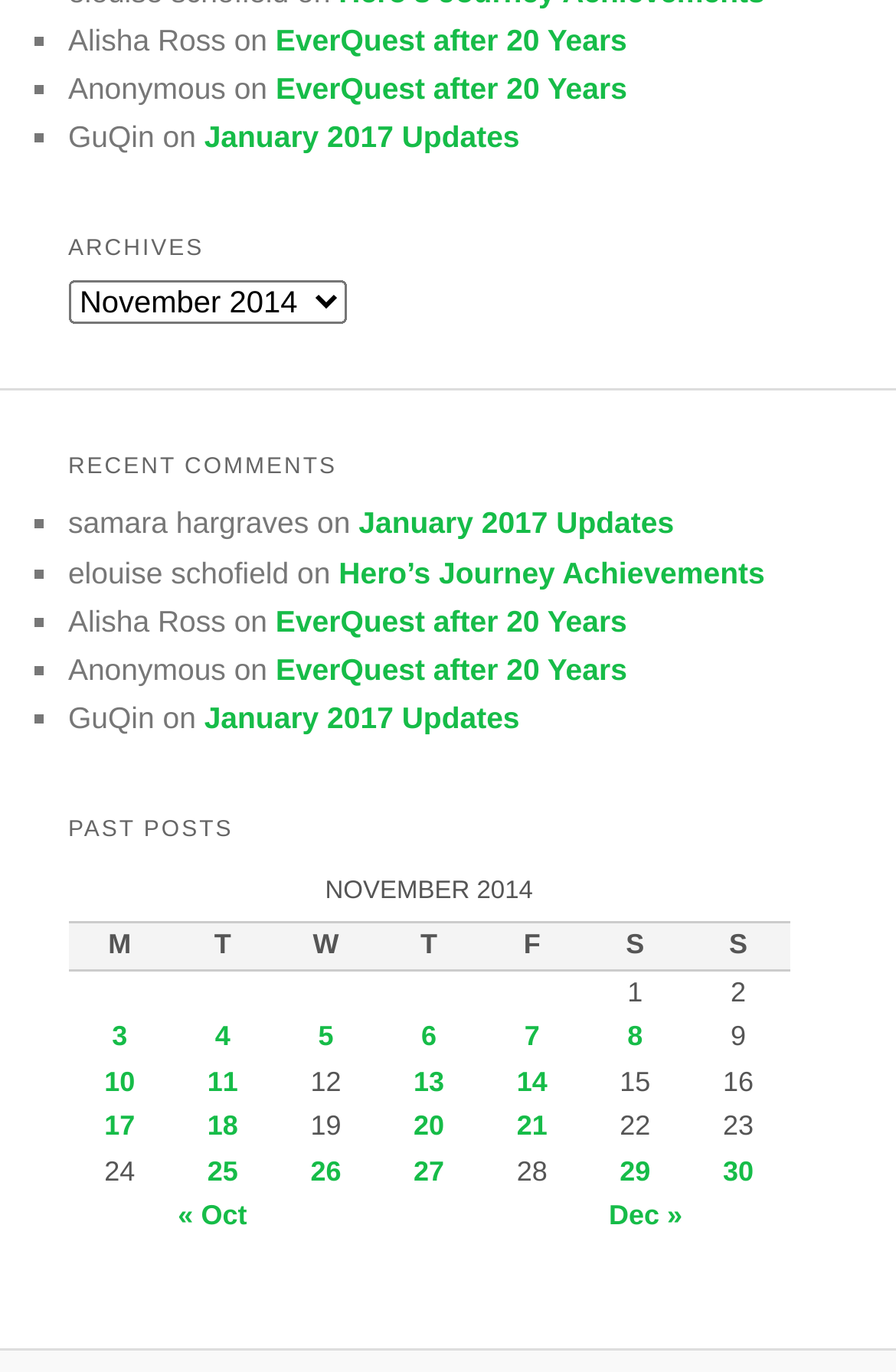Please pinpoint the bounding box coordinates for the region I should click to adhere to this instruction: "View posts published on November 3, 2014".

[0.125, 0.744, 0.142, 0.767]